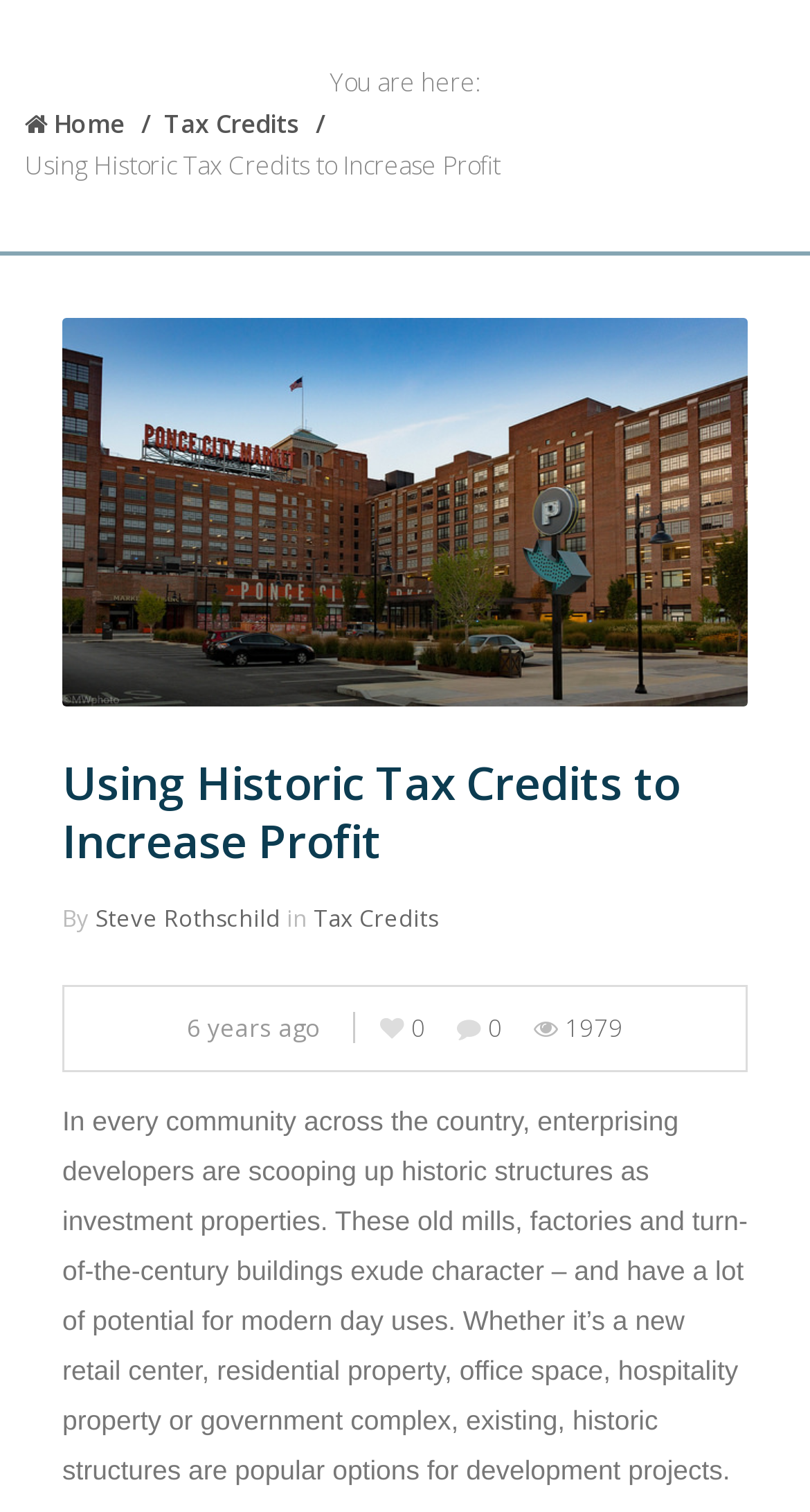Using the information in the image, give a comprehensive answer to the question: 
What is the age of the blog post?

I found the age of the blog post by looking at the text below the author's name, which says '6 years ago'.